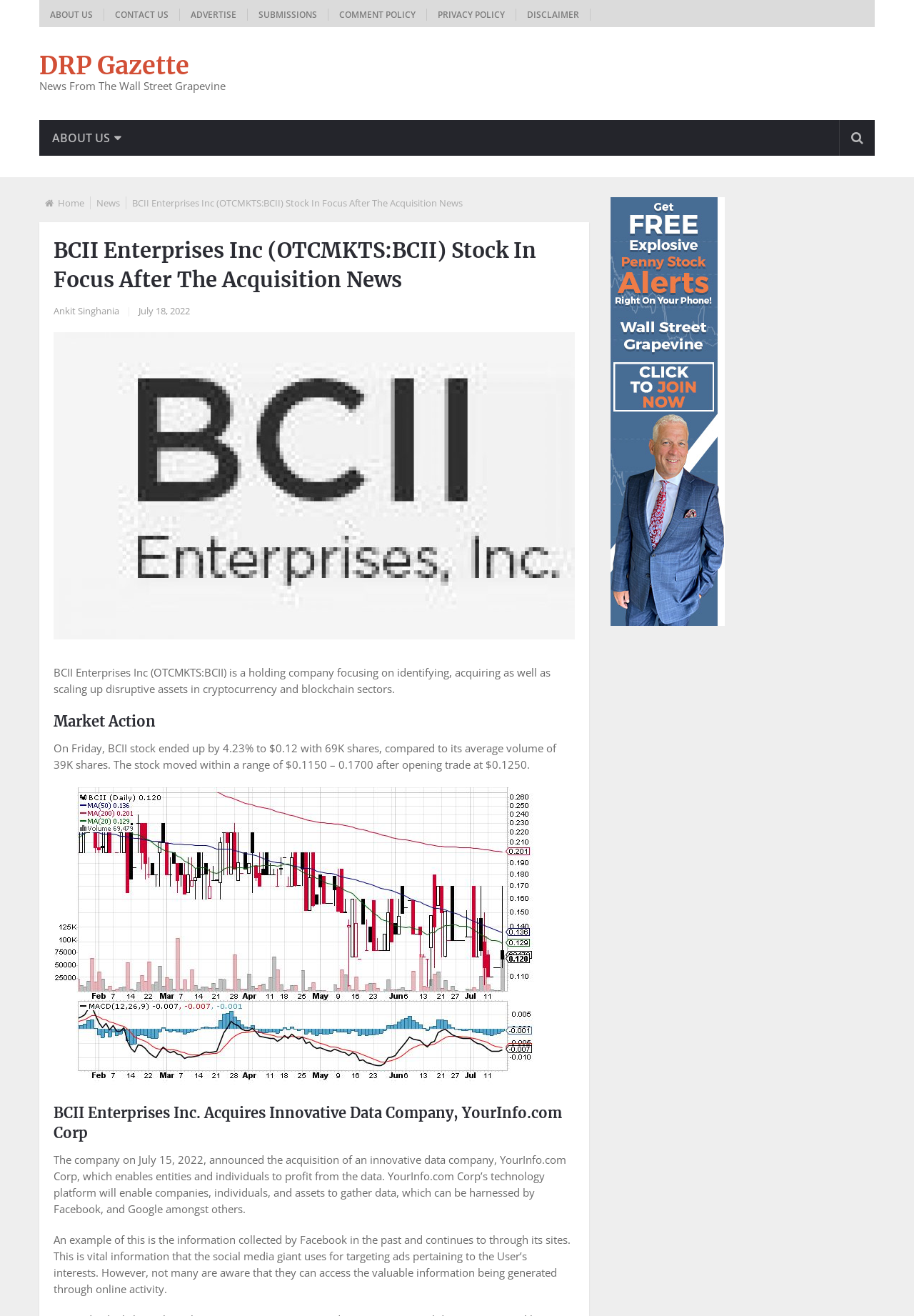Provide the bounding box coordinates for the area that should be clicked to complete the instruction: "Click ABOUT US".

[0.043, 0.007, 0.114, 0.016]